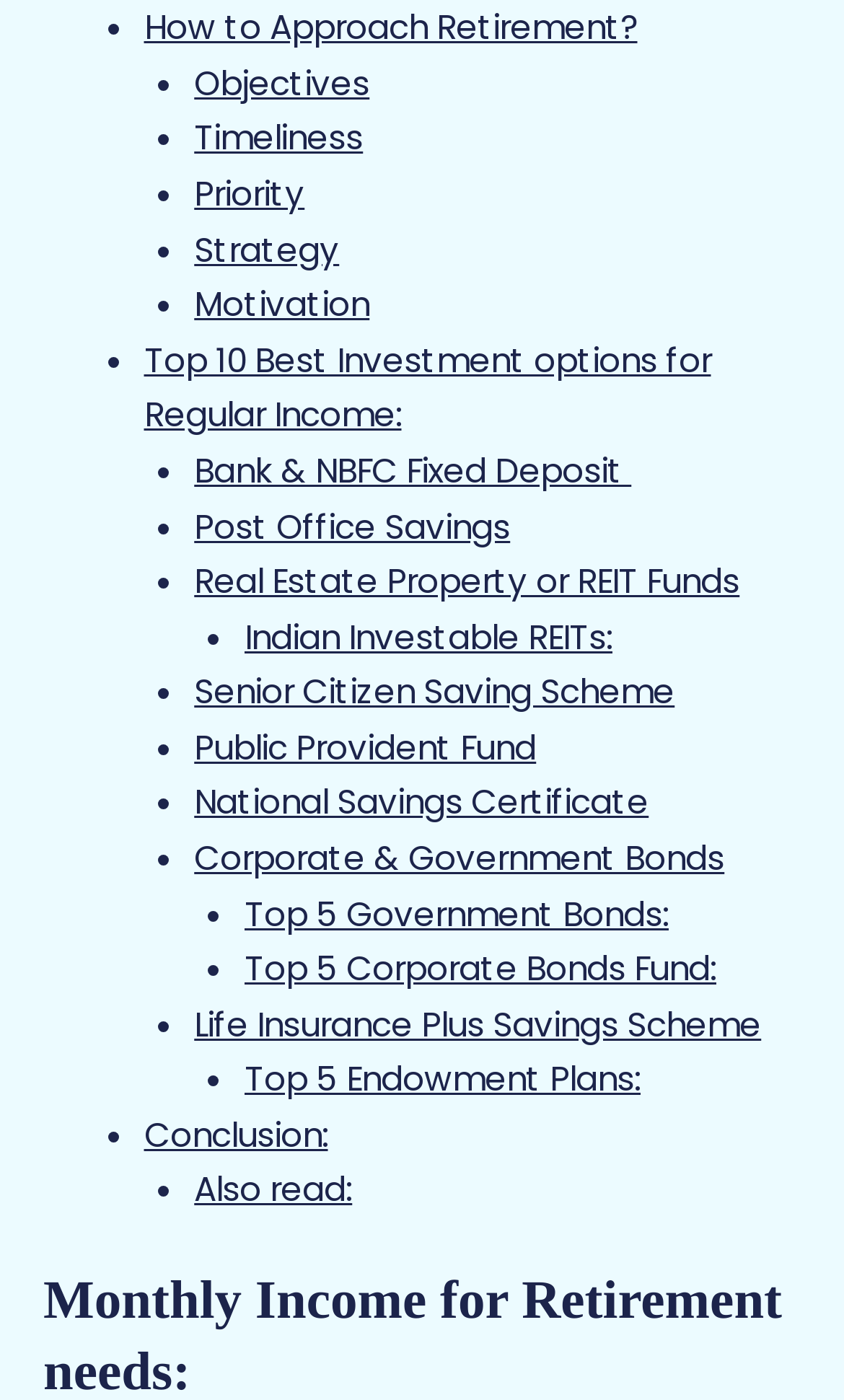Use the details in the image to answer the question thoroughly: 
What is the first link on the webpage?

The first link on the webpage is 'How to Approach Retirement?' which is located at the top of the webpage, indicated by the list marker '•' and has a bounding box coordinate of [0.171, 0.004, 0.755, 0.036].